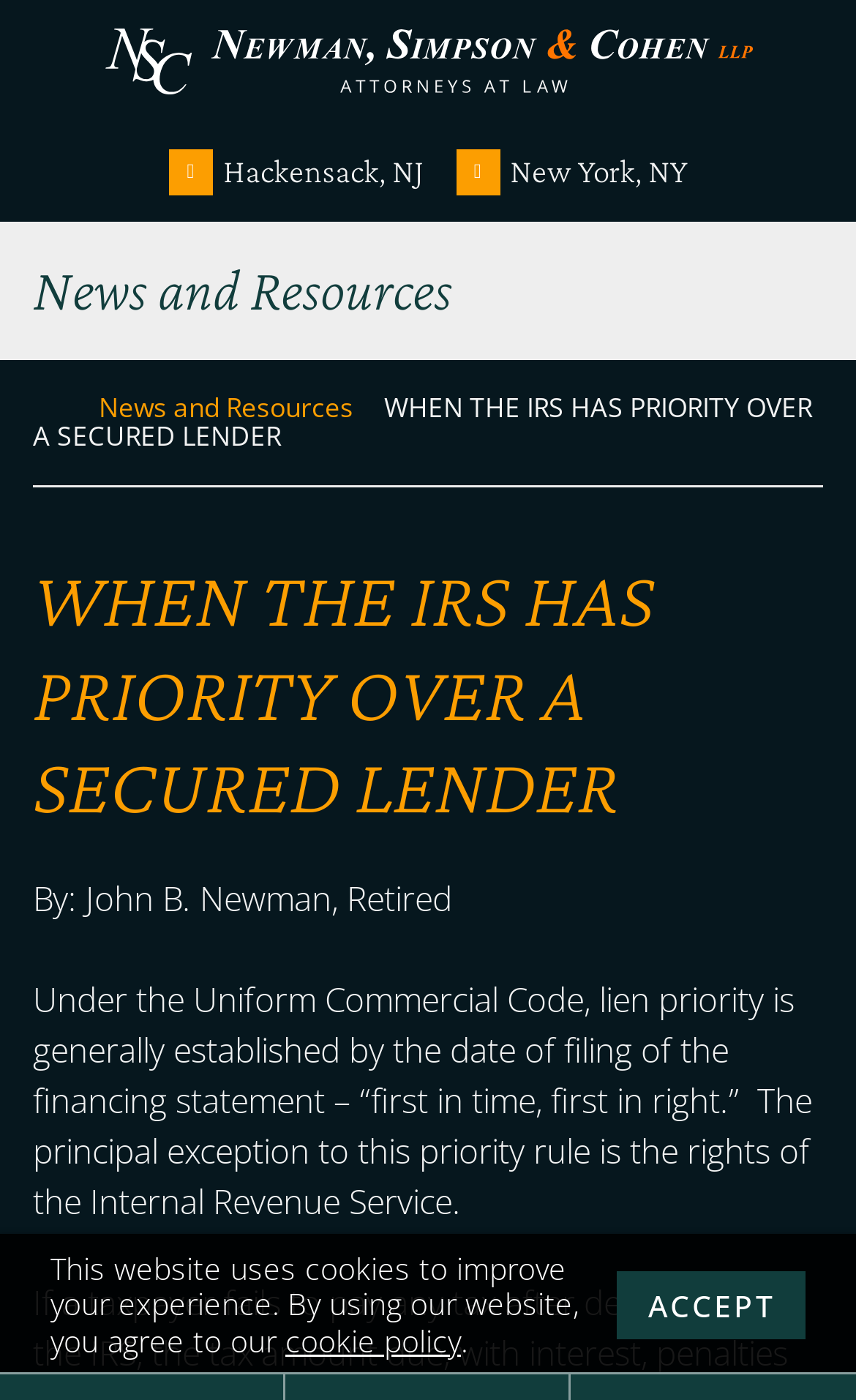Can you find and provide the main heading text of this webpage?

WHEN THE IRS HAS PRIORITY OVER A SECURED LENDER